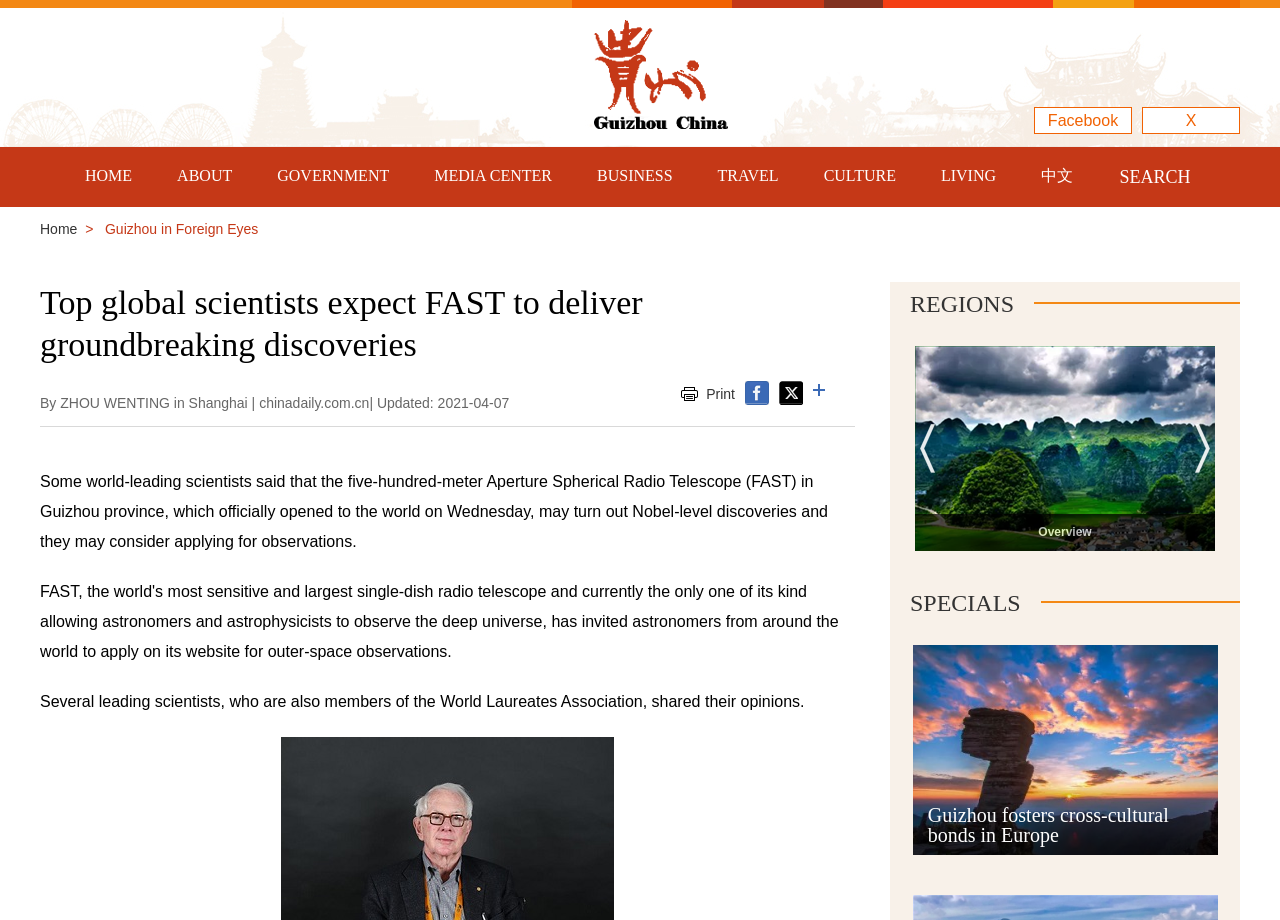By analyzing the image, answer the following question with a detailed response: How many images are there in the 'SPECIALS' section?

The 'SPECIALS' section has one image, which is associated with the link 'Guizhou fosters cross-cultural bonds in Europe'.